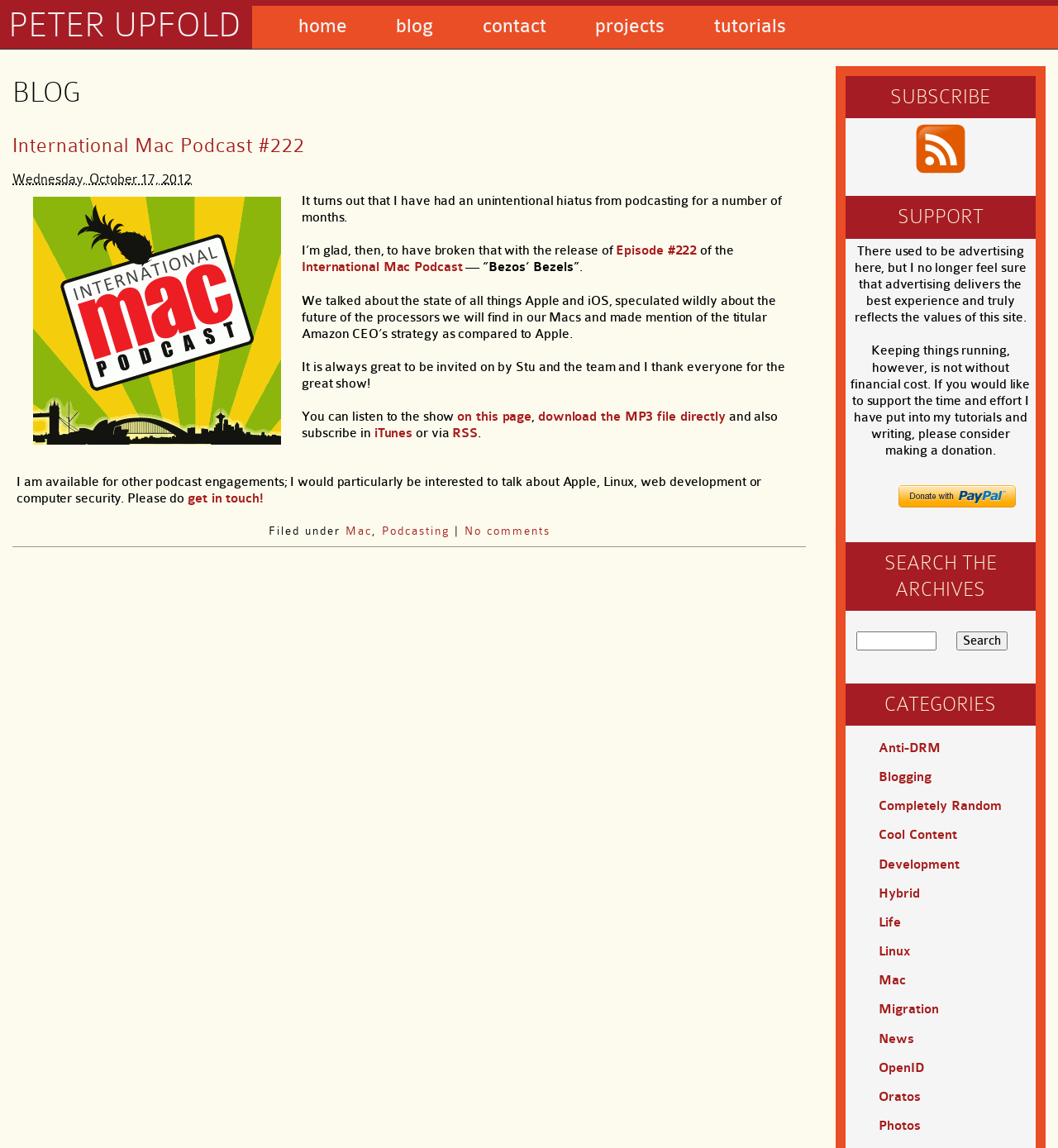Kindly determine the bounding box coordinates for the area that needs to be clicked to execute this instruction: "donate via PayPal".

[0.849, 0.423, 0.96, 0.442]